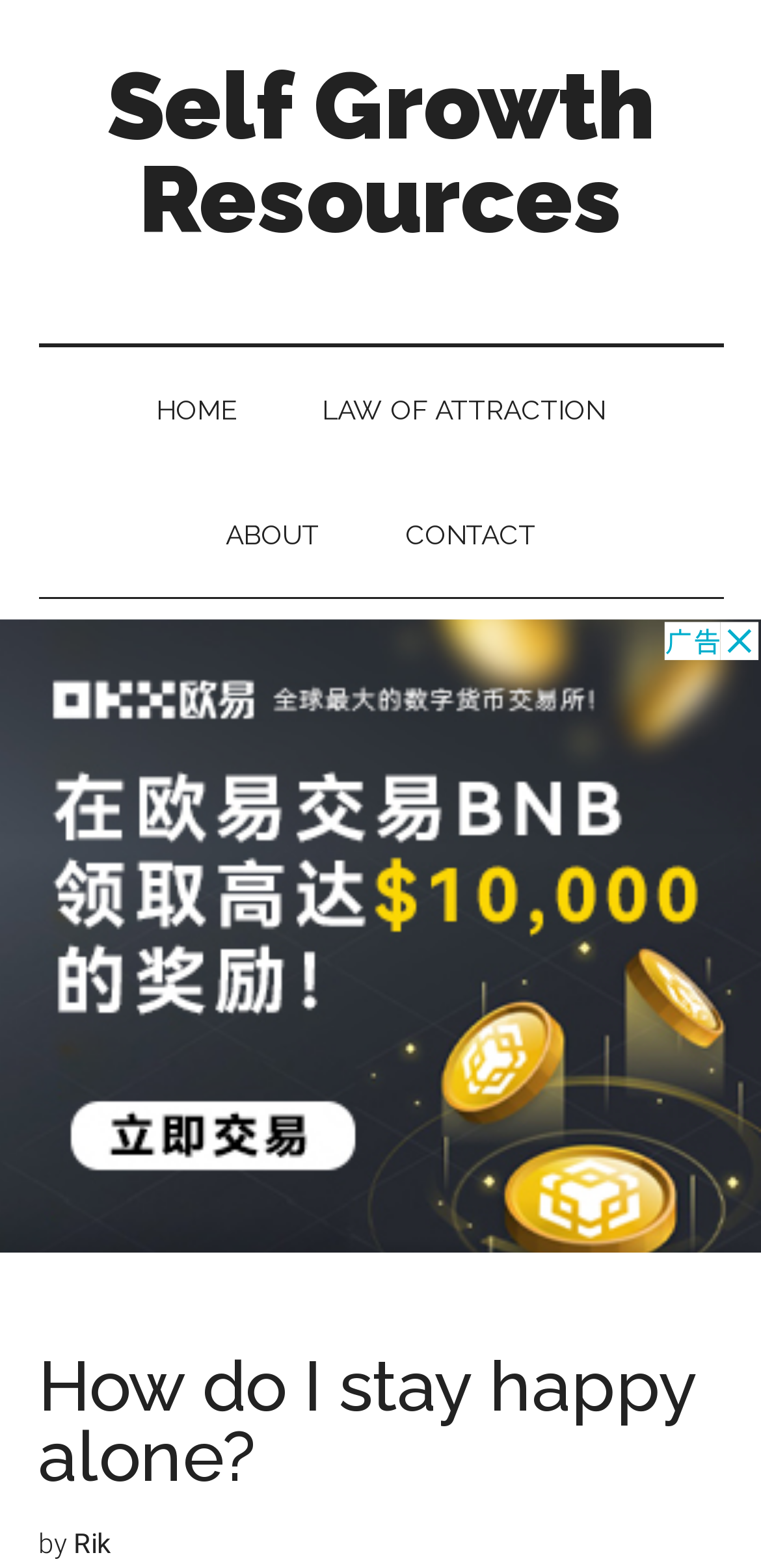Identify the headline of the webpage and generate its text content.

How do I stay happy alone?